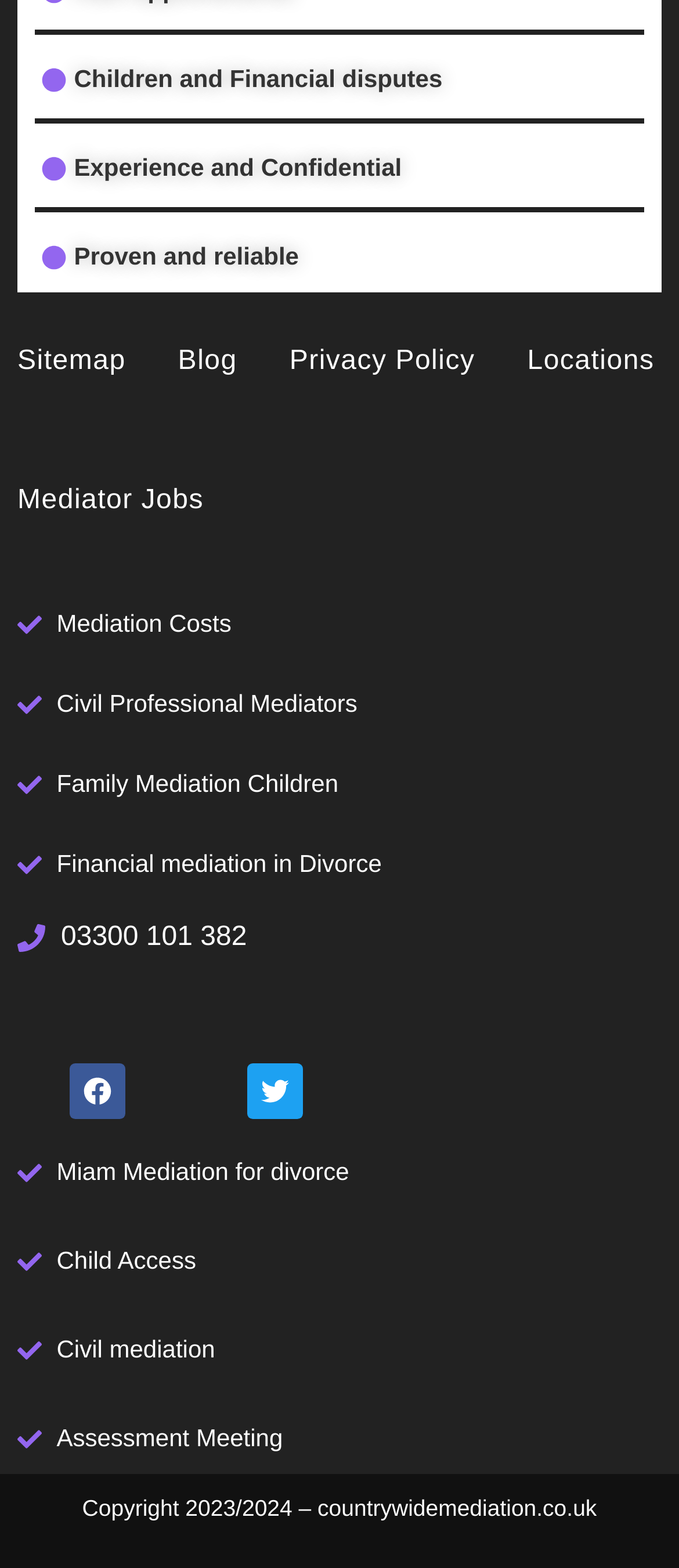What is the phone number provided on the website?
Refer to the image and provide a thorough answer to the question.

The phone number provided on the website is '03300 101 382', which is a link located near the top of the page.